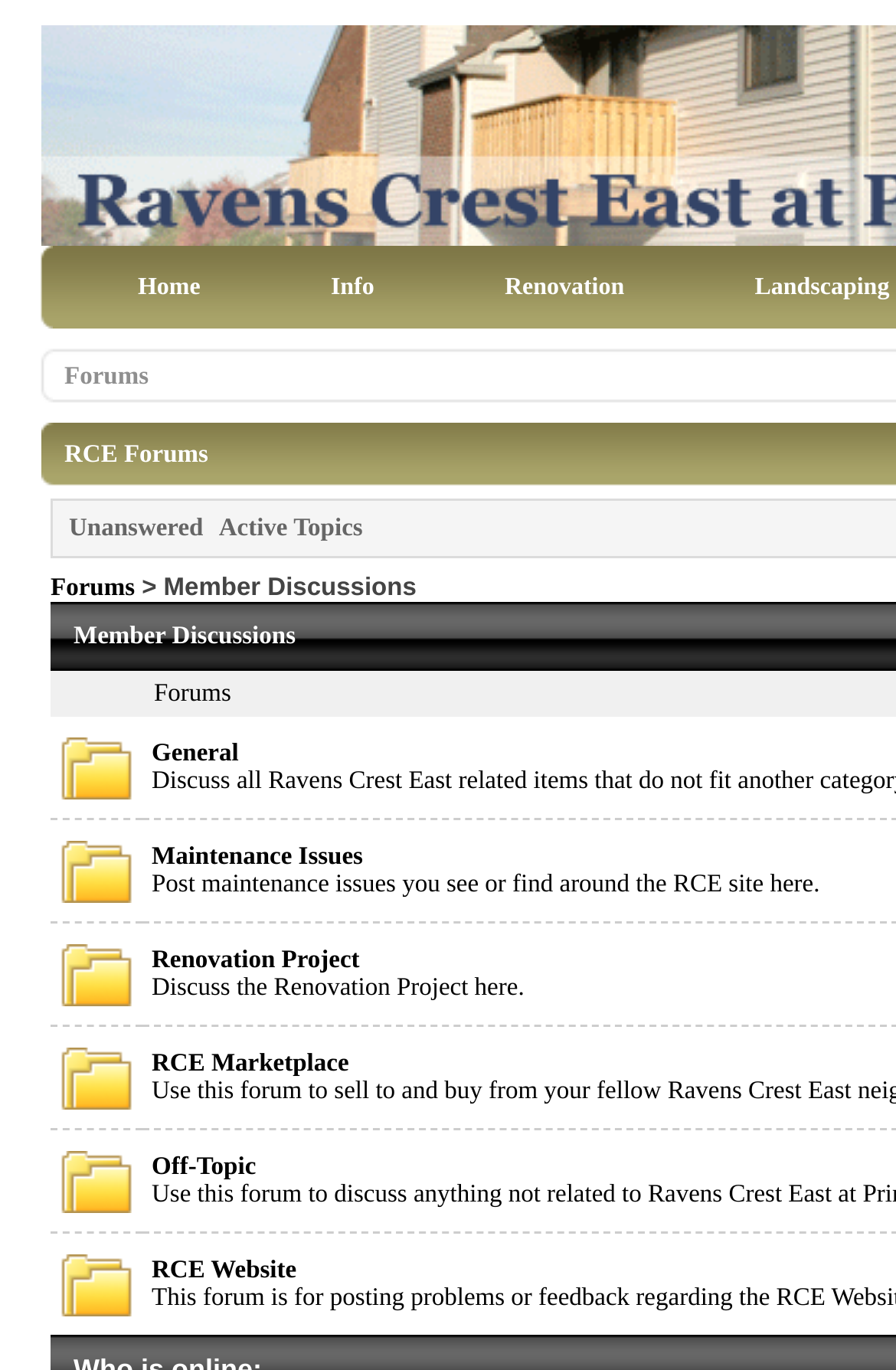What is the name of the website?
Refer to the screenshot and answer in one word or phrase.

Ravens Crest East Member Forums